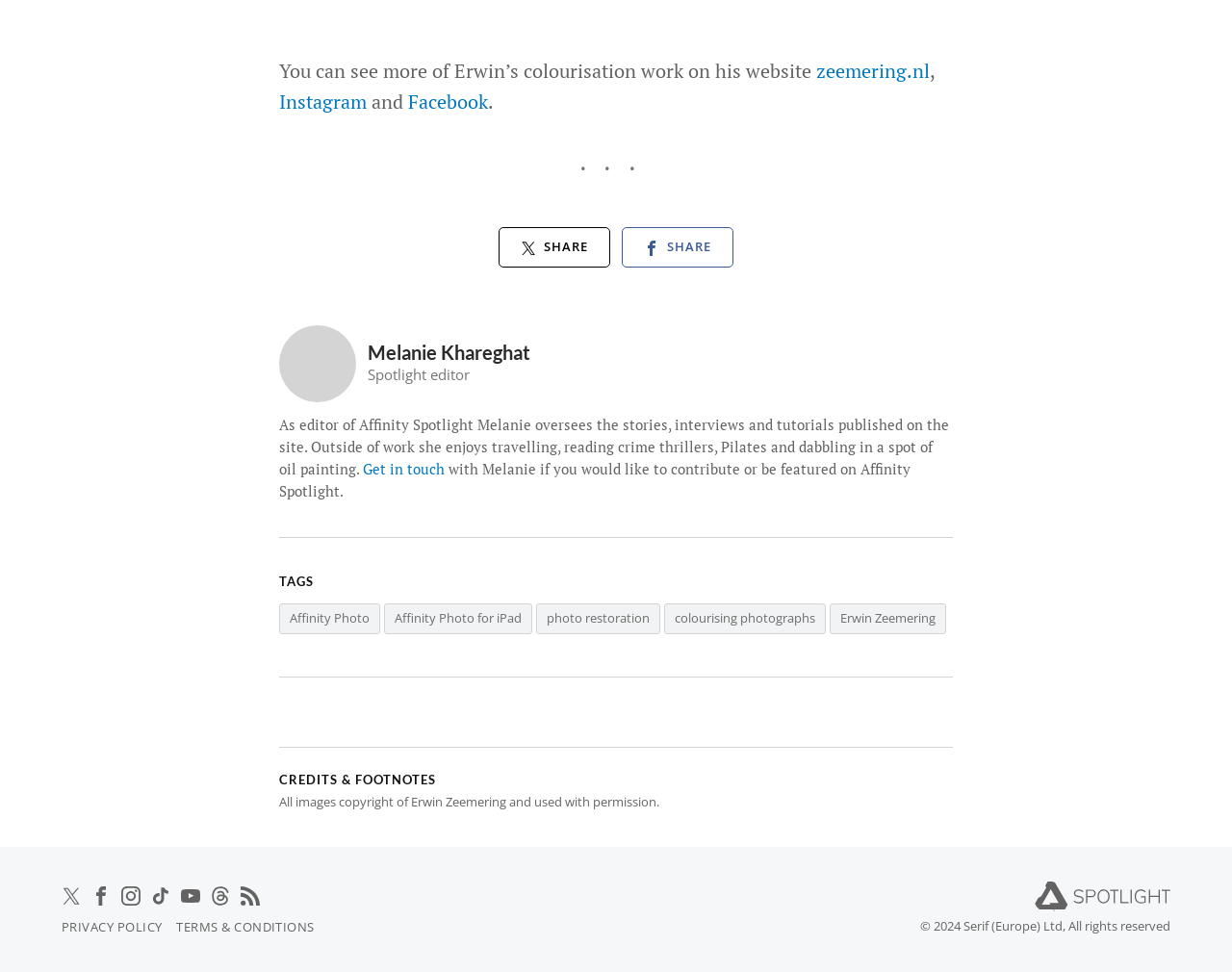Use a single word or phrase to answer the question: 
What is the copyright notice at the bottom of the page?

All images copyright of Erwin Zeemering and used with permission